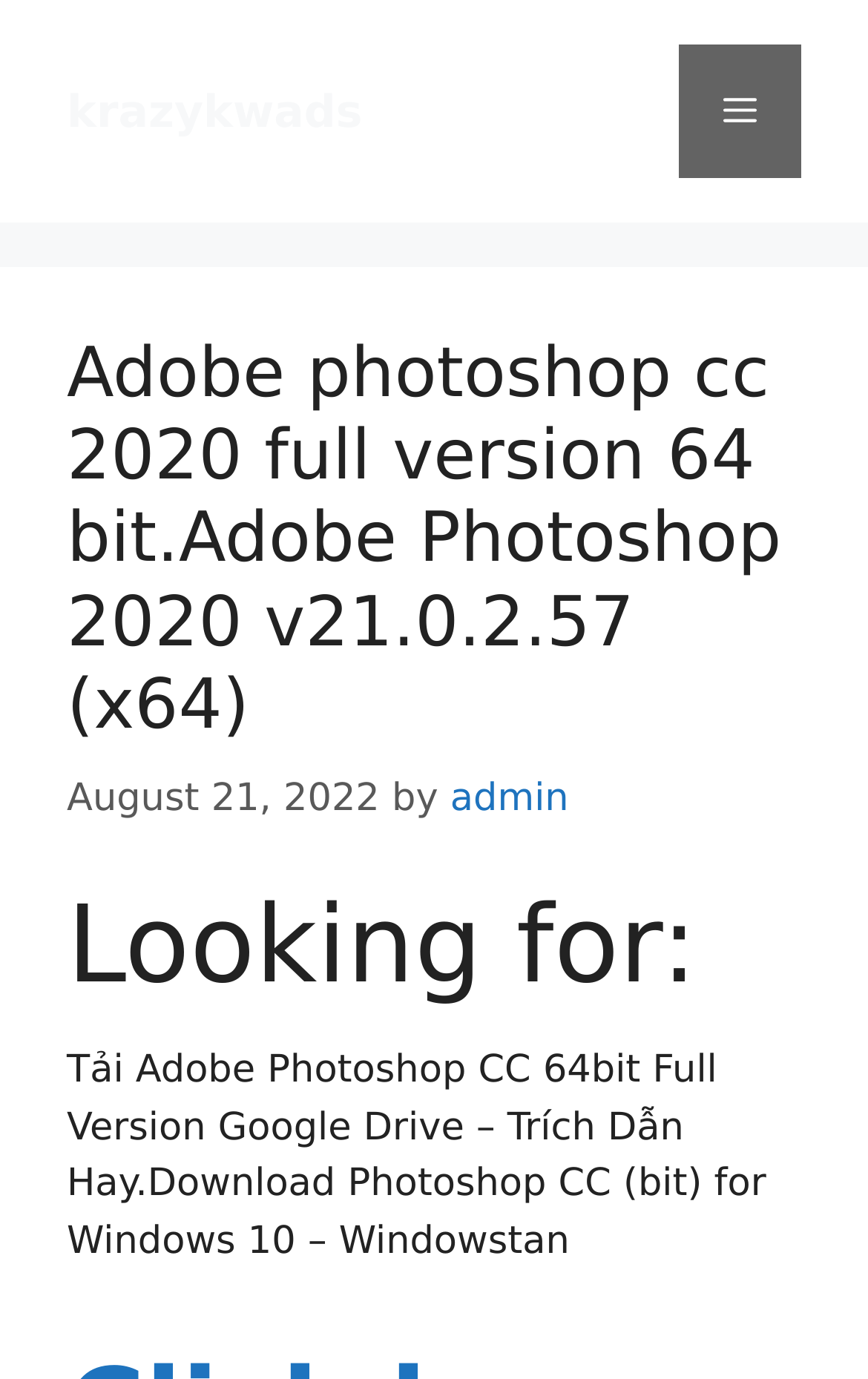Give a detailed explanation of the elements present on the webpage.

The webpage appears to be a blog post or article about downloading Adobe Photoshop CC 64bit Full Version from Google Drive. At the top left of the page, there is a link to "krazykwads" and a button labeled "Menu" at the top right. 

Below the menu button, there is a header section that spans the entire width of the page. Within this section, there is a heading that displays the title of the post, "Adobe photoshop cc 2020 full version 64 bit.Adobe Photoshop 2020 v21.0.2.57 (x64)". 

Directly below the title, there is a timestamp indicating that the post was published on "August 21, 2022", followed by the author's name, "admin", which is a clickable link. 

Further down, there is another heading that reads "Looking for:". Below this heading, there is a paragraph of text that summarizes the content of the post, which is about downloading Adobe Photoshop CC 64bit Full Version from Google Drive and installing it on Windows 10.